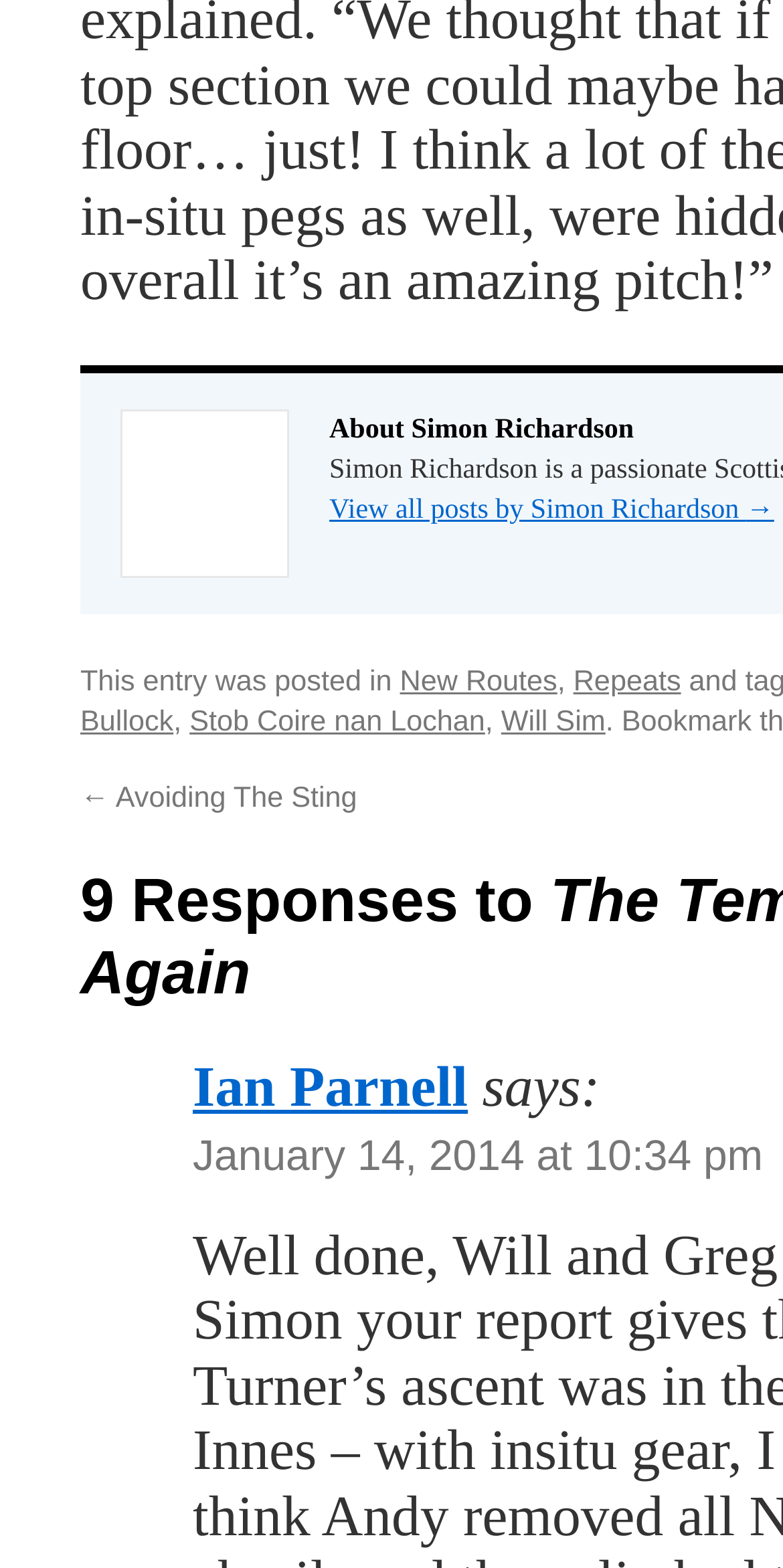Provide the bounding box coordinates for the UI element described in this sentence: "New Routes". The coordinates should be four float values between 0 and 1, i.e., [left, top, right, bottom].

[0.511, 0.425, 0.712, 0.445]